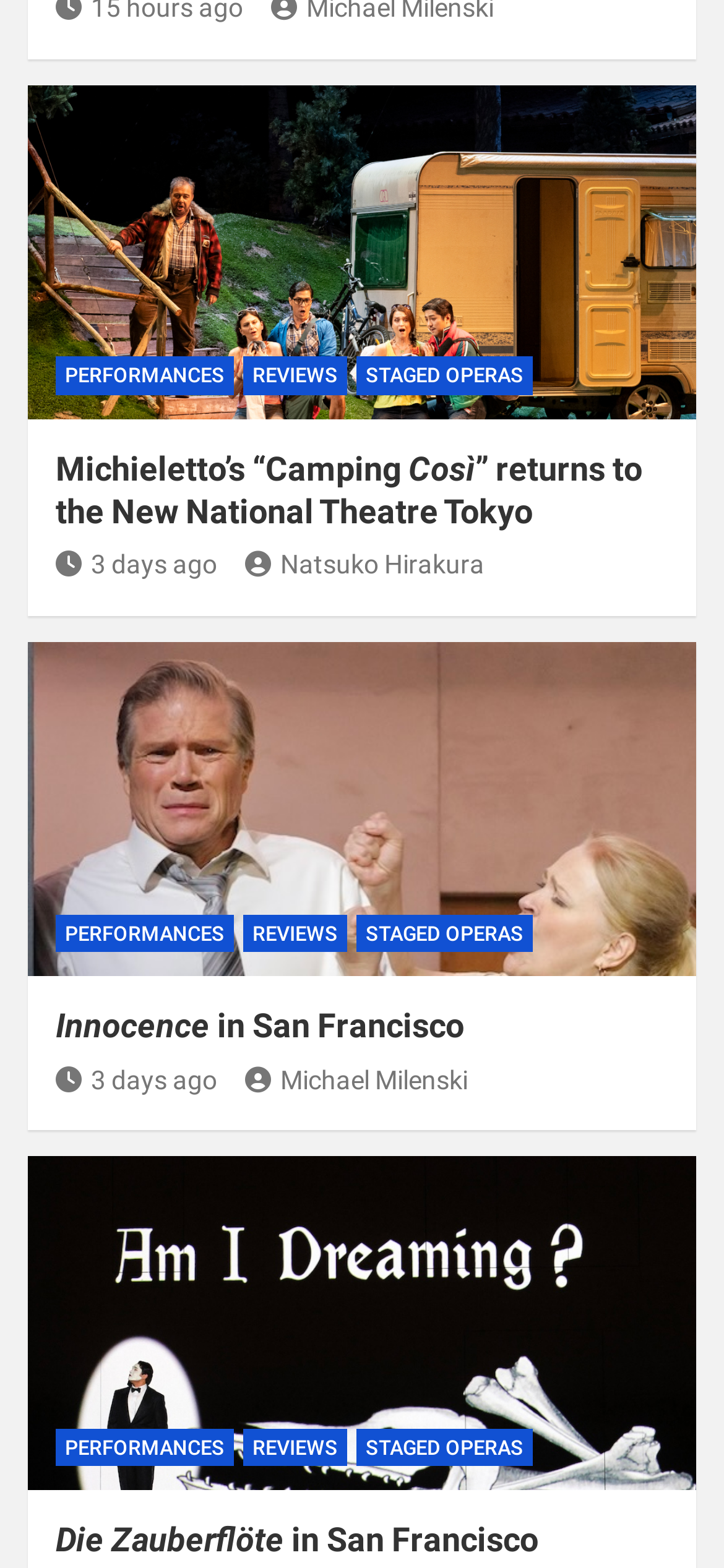Find the bounding box coordinates for the area that should be clicked to accomplish the instruction: "Check latest news".

[0.077, 0.351, 0.3, 0.37]